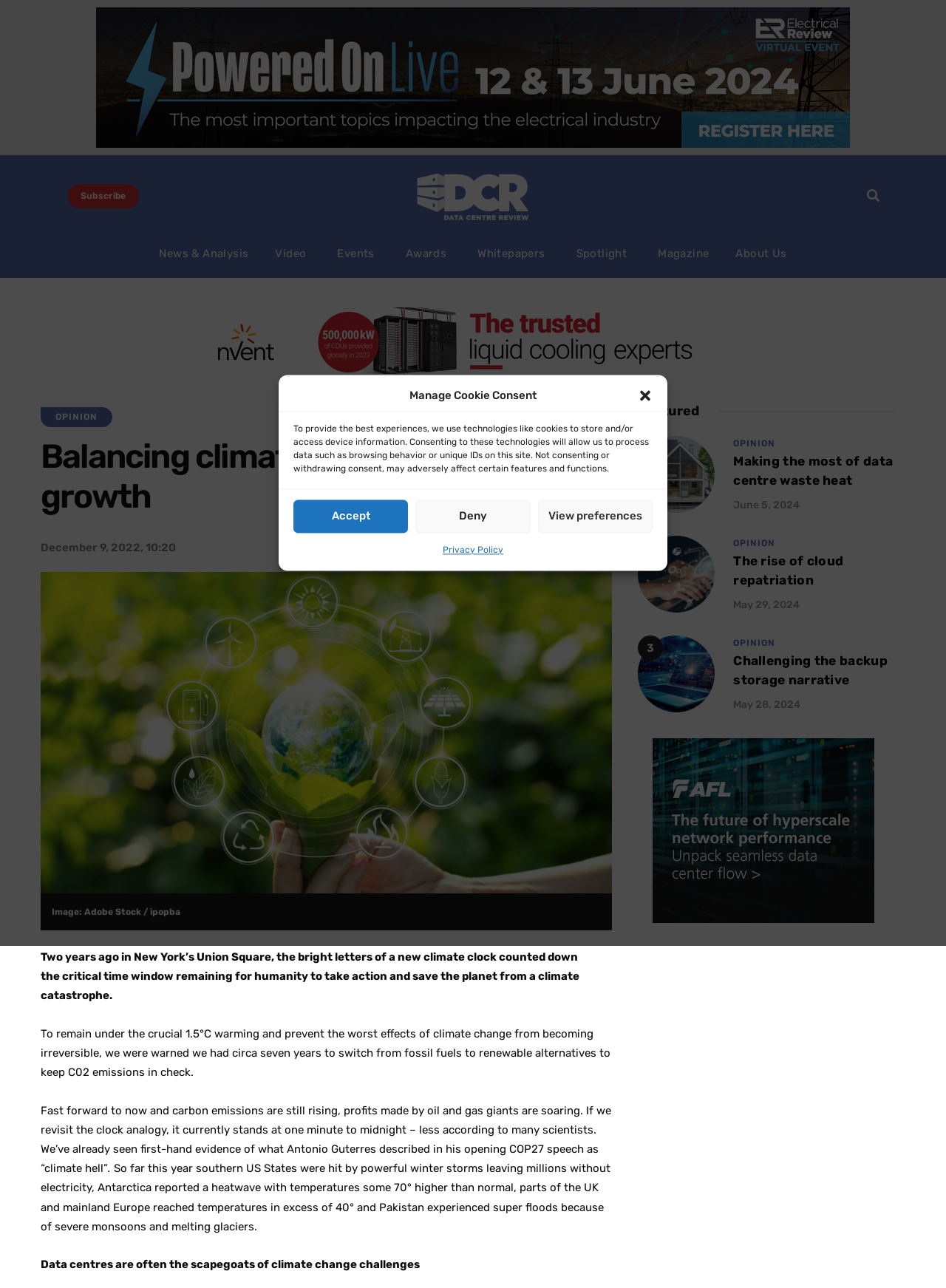What is the current state of carbon emissions?
Please provide a single word or phrase based on the screenshot.

Rising